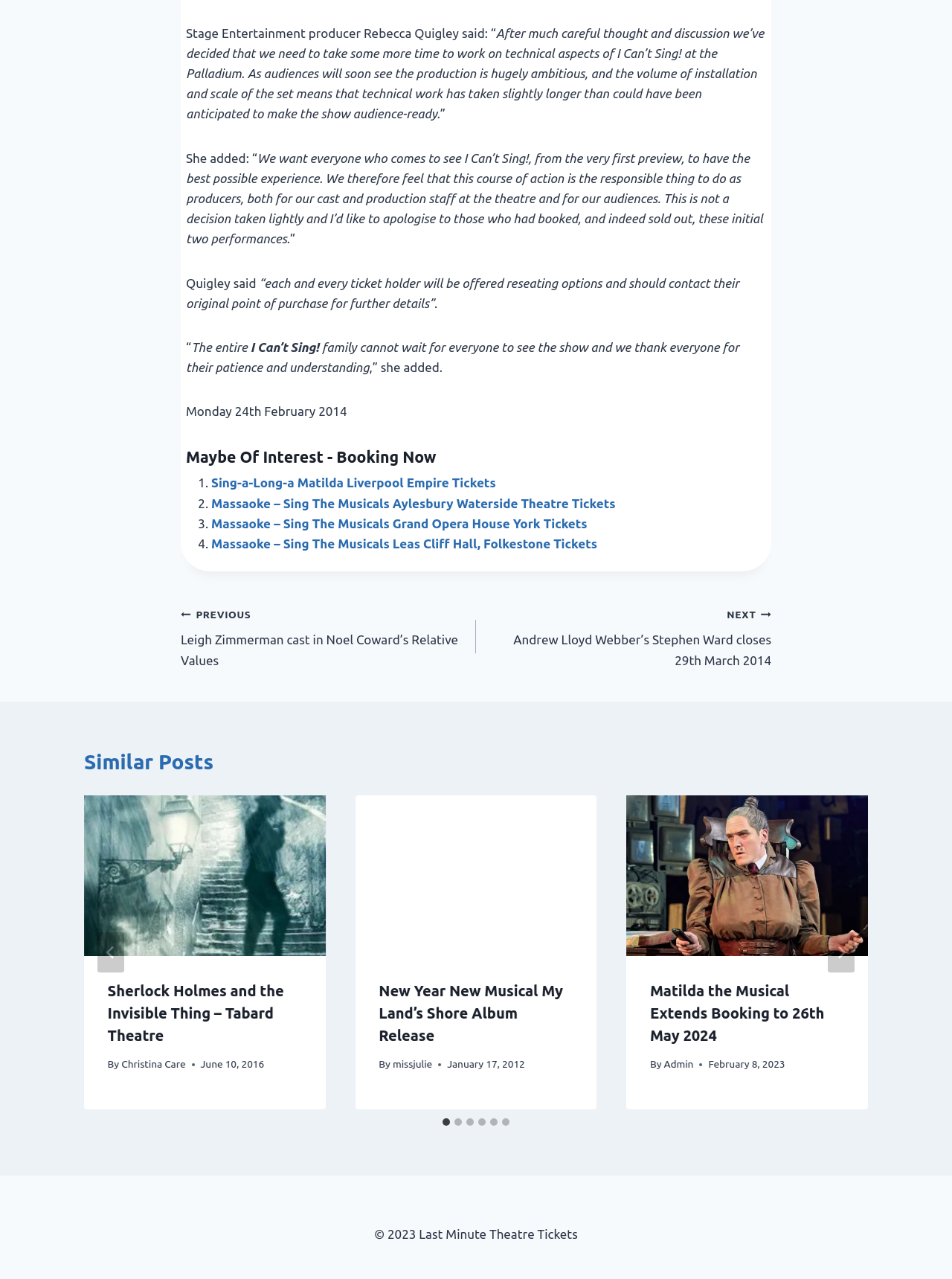Please determine the bounding box coordinates of the element's region to click in order to carry out the following instruction: "Go to last slide". The coordinates should be four float numbers between 0 and 1, i.e., [left, top, right, bottom].

[0.102, 0.729, 0.13, 0.76]